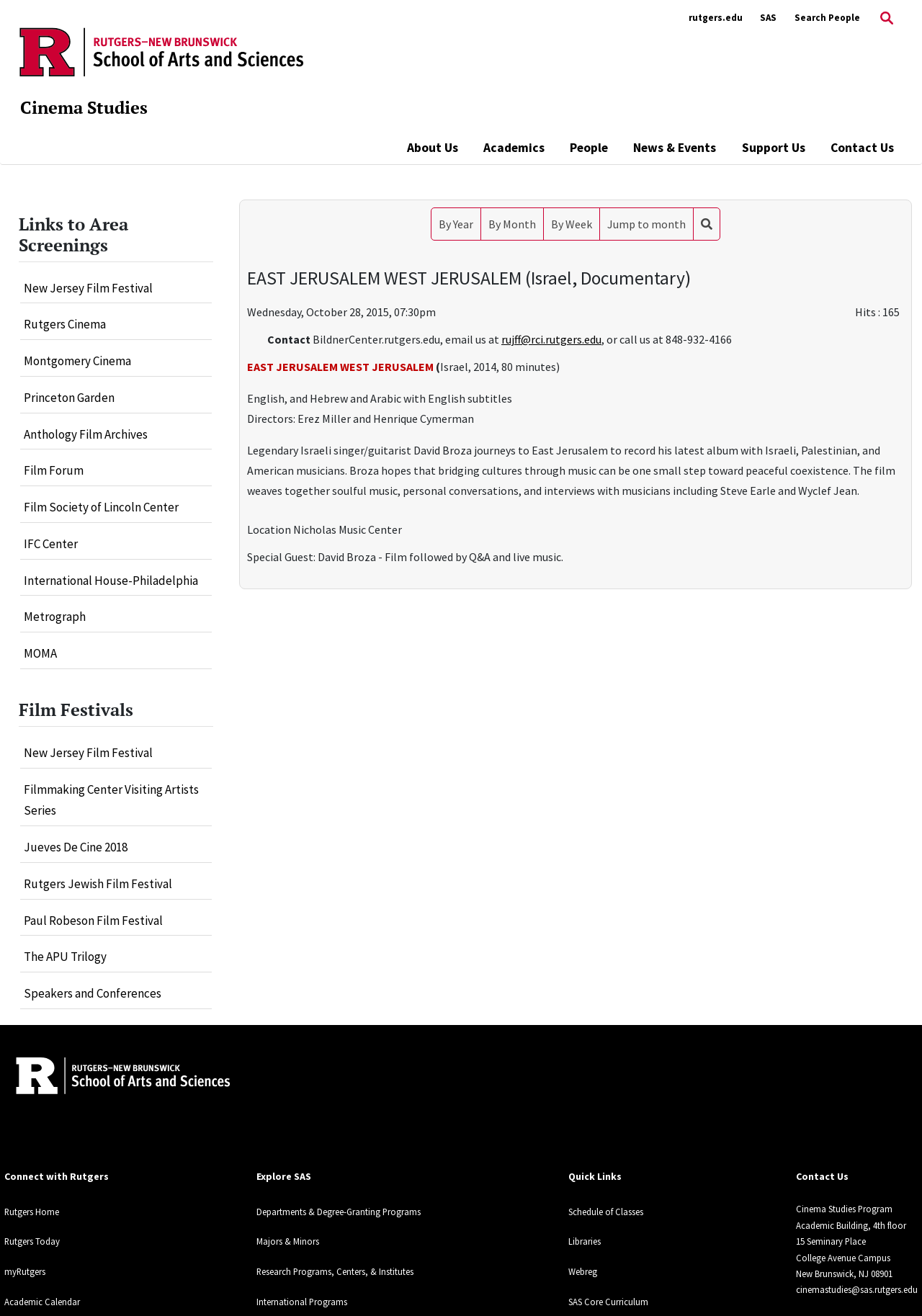Please provide the bounding box coordinates for the element that needs to be clicked to perform the following instruction: "Click on the 'Cinema Studies' link". The coordinates should be given as four float numbers between 0 and 1, i.e., [left, top, right, bottom].

[0.022, 0.073, 0.16, 0.09]